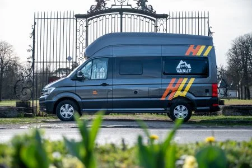Offer a detailed narrative of what is shown in the image.

This image features a modern camper van parked in front of an elegant gate, suggesting a scenic setting ideal for road trips. The vehicle prominently displays the branding "VAN-IT," highlighting its role in providing comfortable yet flexible travel options. Its sleek design is complemented by colorful accents, making it an attractive choice for those looking to explore the Pyrenees region. The van caters to groups, with seating for up to four people and equipped with amenities that ensure a cozy travel experience, appealing to adventure enthusiasts eager for road trip itineraries. The vibrant greenery and flowers in the foreground enhance the inviting atmosphere, presenting an ideal backdrop for van rental options designed for both leisure and convenience.